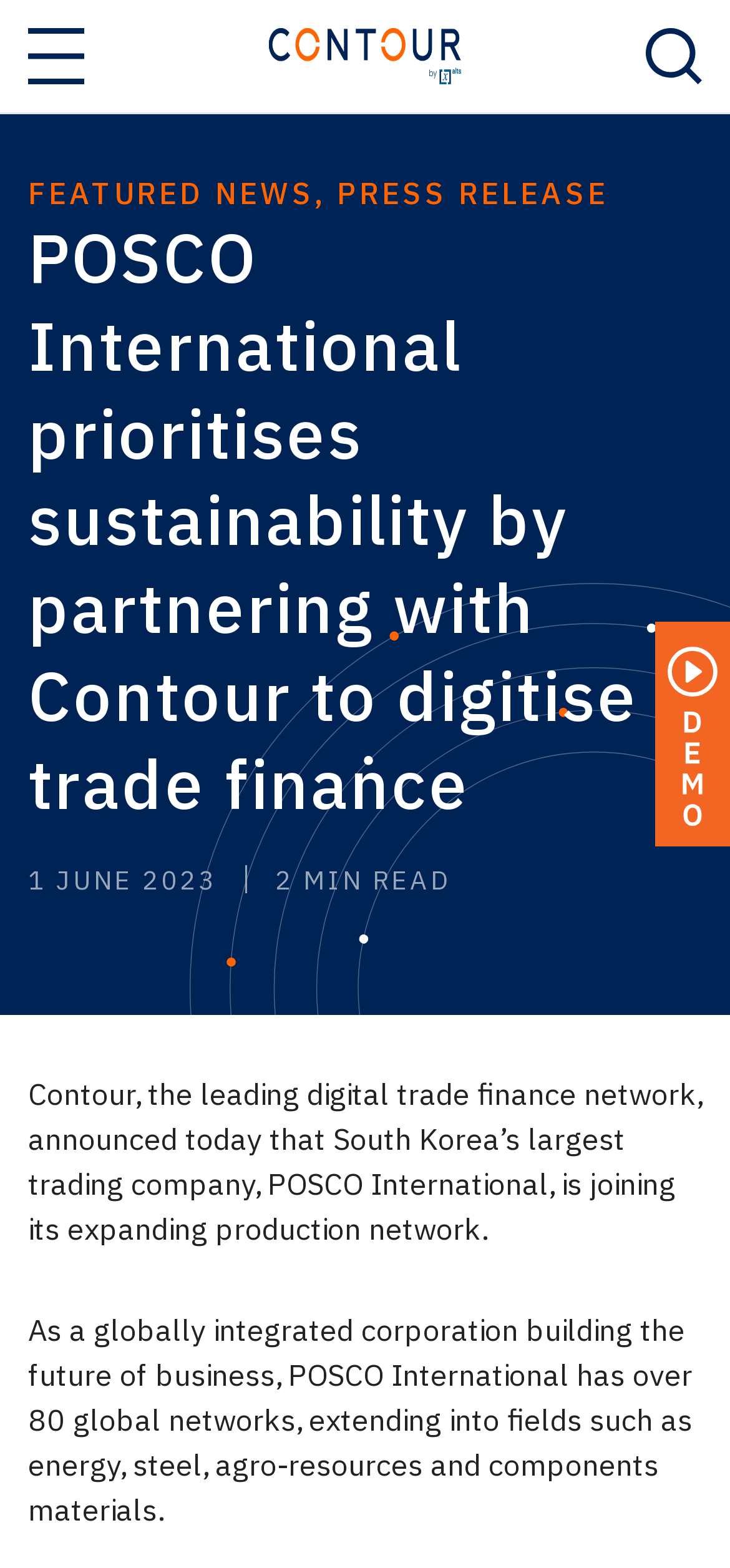Write an exhaustive caption that covers the webpage's main aspects.

The webpage appears to be a news article or press release from Contour, a digital trade finance network. At the top left corner, there is a menu link accompanied by a small image, and to its right, there is a blank link. On the top right corner, there is a search link accompanied by a small image. 

Below the top navigation bar, there are three links: "FEATURED NEWS", "PRESS RELEASE", and a comma separating them. 

The main content of the webpage is a news article with a heading that reads "POSCO International prioritises sustainability by partnering with Contour to digitise trade finance". The date "1 JUNE 2023" is displayed above the article, and "2 MIN READ" is displayed to its right. 

The article itself is divided into three paragraphs. The first paragraph describes Contour's announcement about POSCO International joining its production network. The second paragraph is a single non-breaking space character, which may be a formatting element. The third paragraph provides more information about POSCO International, describing it as a globally integrated corporation with over 80 global networks in various fields.

On the bottom right corner, there is a "DEMO" link accompanied by an image.